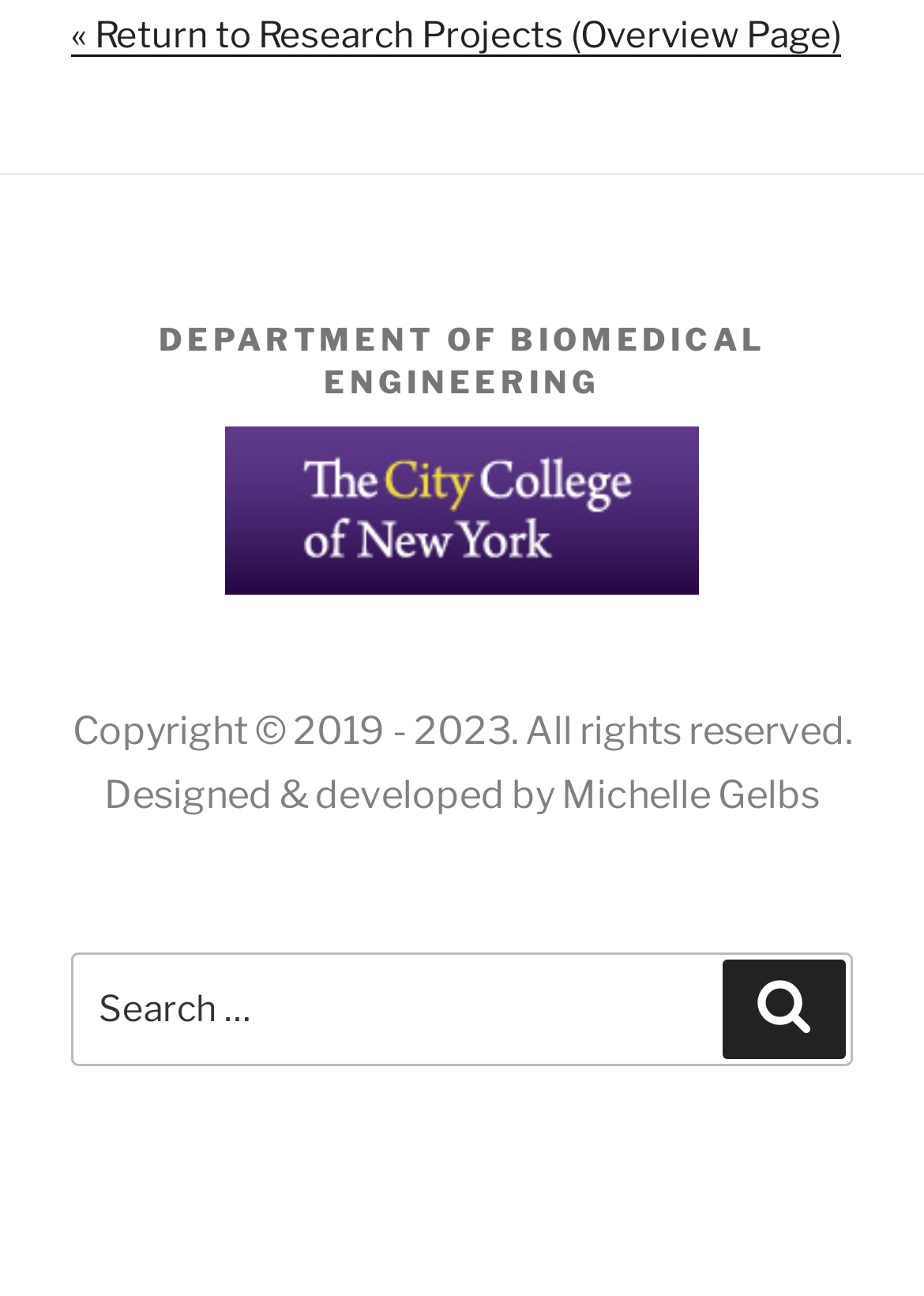From the webpage screenshot, identify the region described by parent_node: DEPARTMENT OF BIOMEDICAL ENGINEERING. Provide the bounding box coordinates as (top-left x, top-left y, bottom-right x, bottom-right y), with each value being a floating point number between 0 and 1.

[0.077, 0.329, 0.923, 0.46]